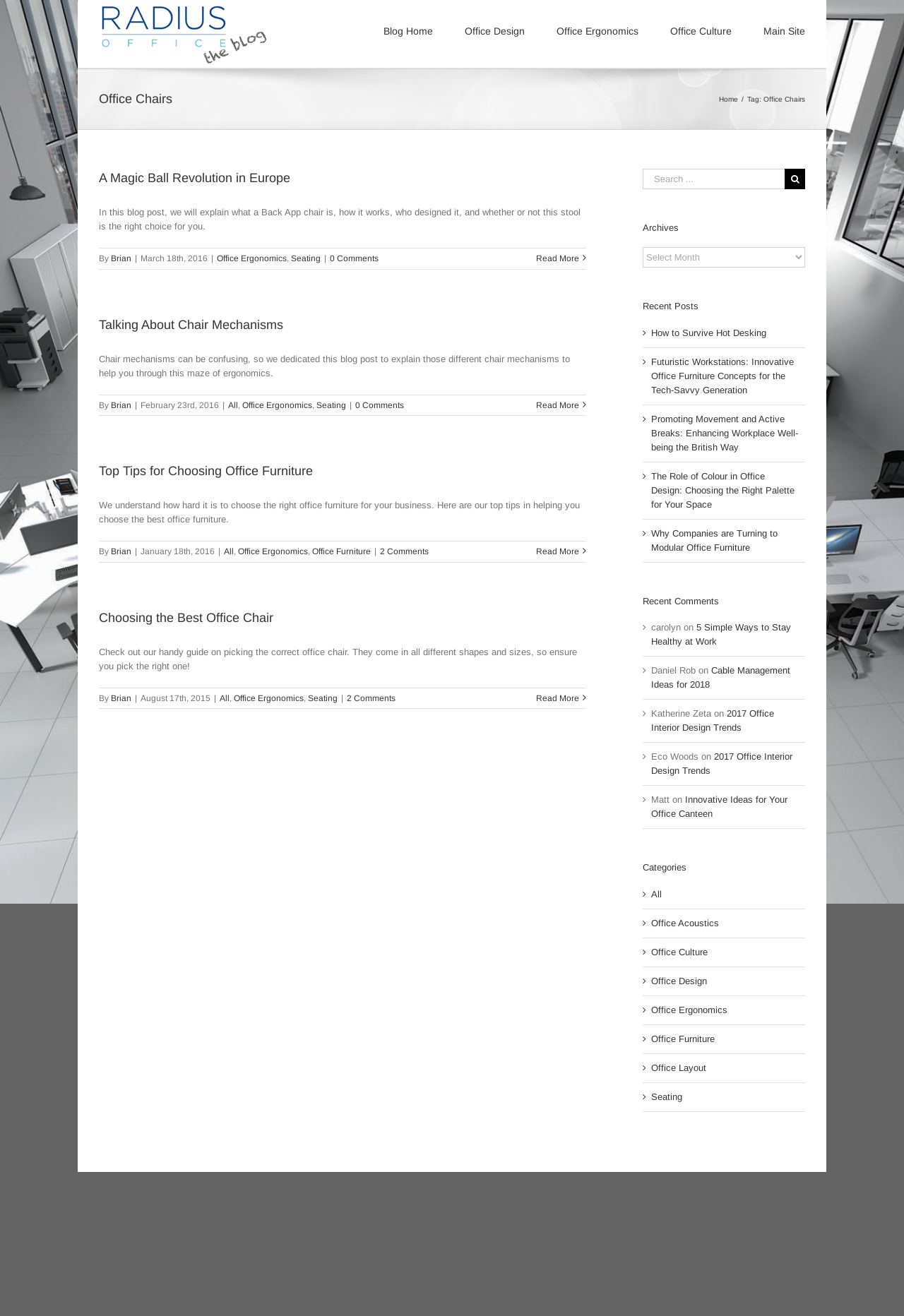Pinpoint the bounding box coordinates of the area that must be clicked to complete this instruction: "Click the play backward button".

None